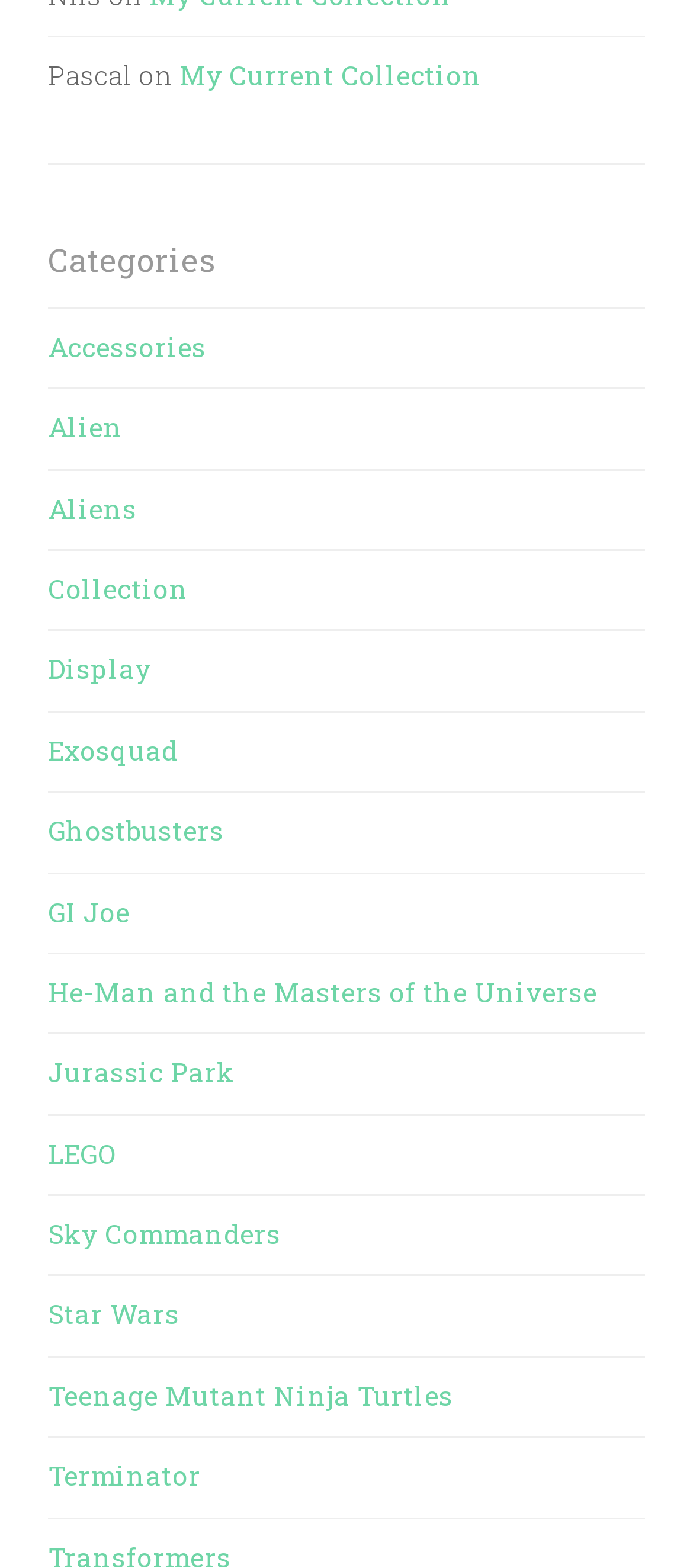Bounding box coordinates are specified in the format (top-left x, top-left y, bottom-right x, bottom-right y). All values are floating point numbers bounded between 0 and 1. Please provide the bounding box coordinate of the region this sentence describes: Terminator

[0.069, 0.93, 0.29, 0.952]